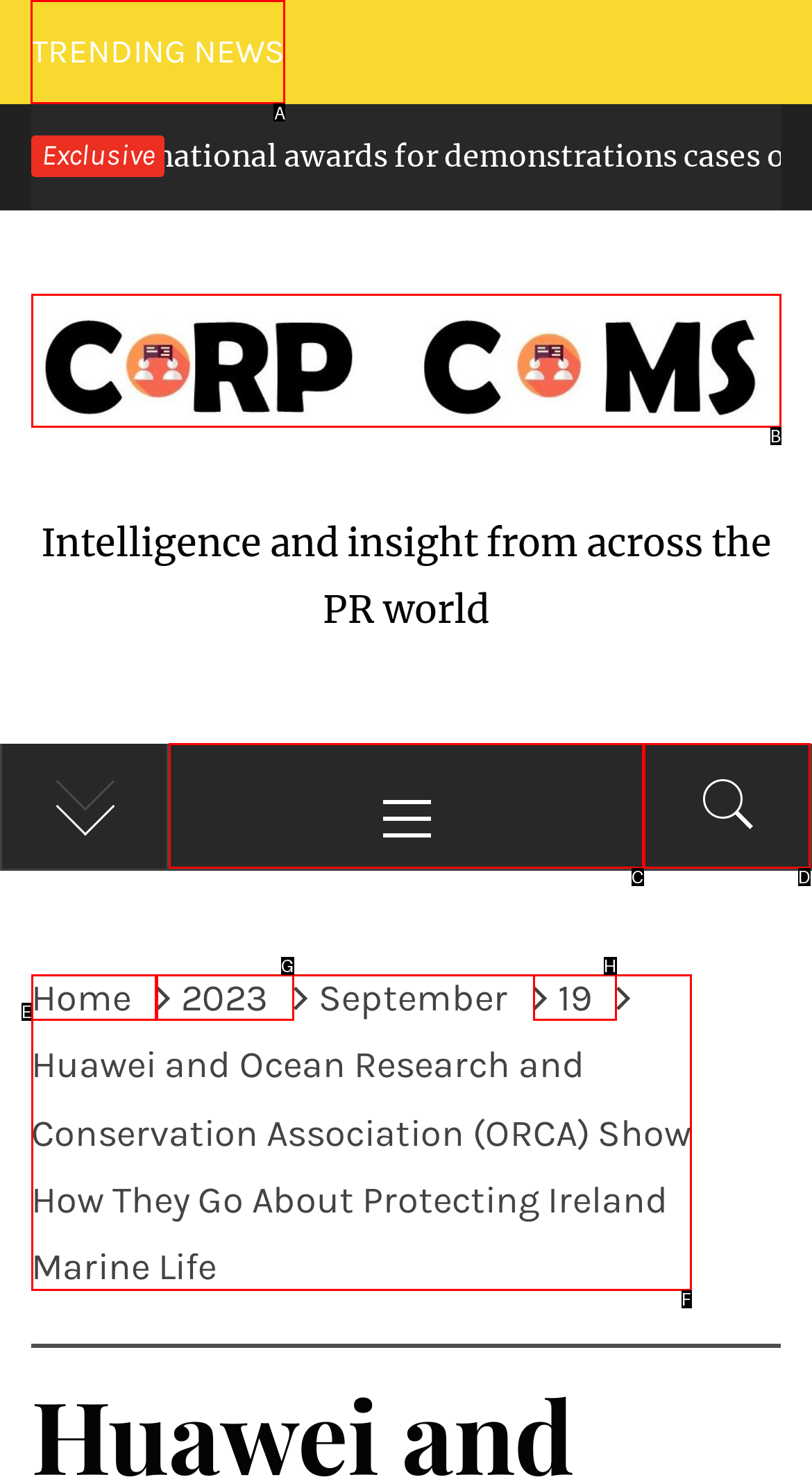Determine which UI element you should click to perform the task: View trending news
Provide the letter of the correct option from the given choices directly.

A